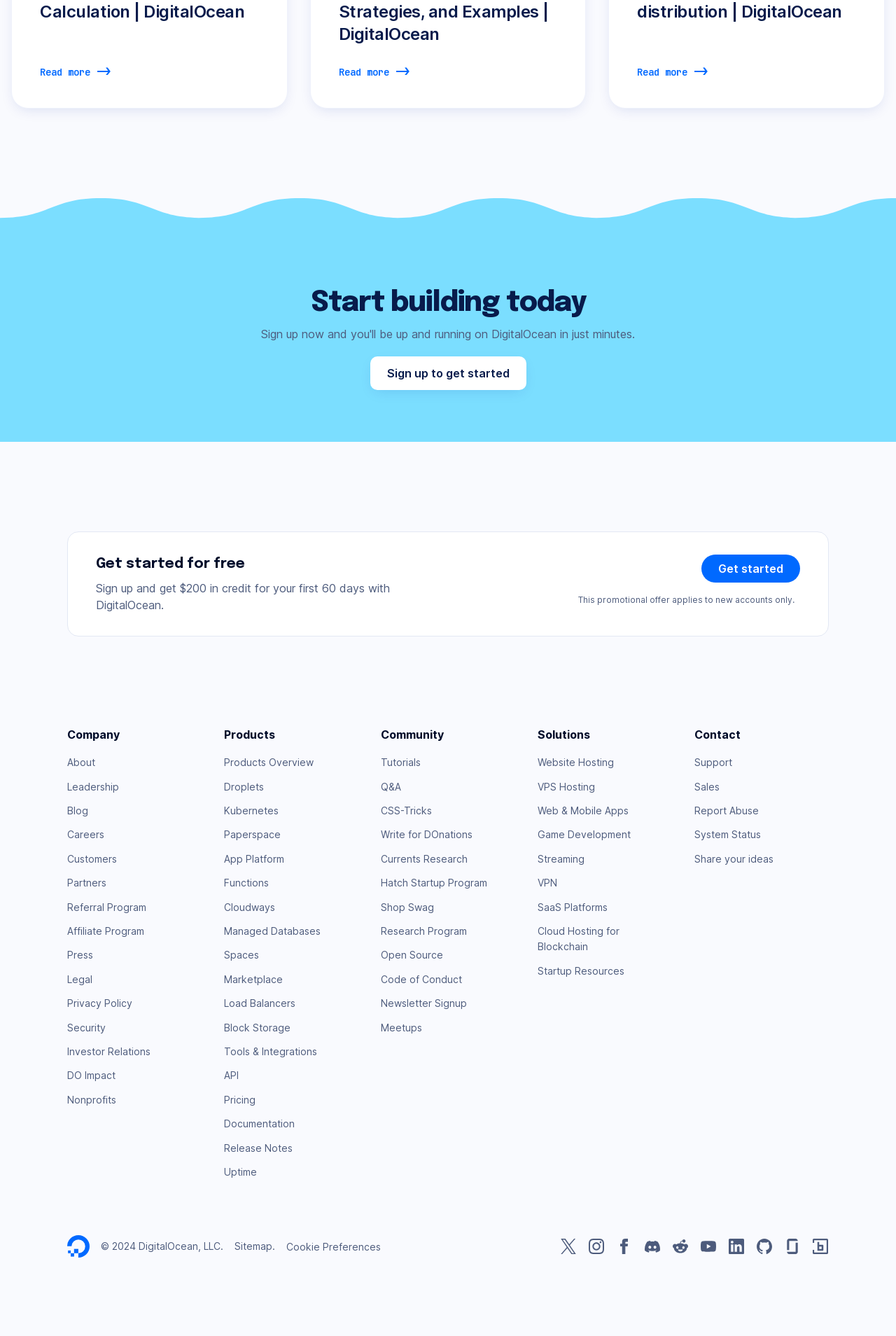Predict the bounding box of the UI element based on the description: "Sign up to get started". The coordinates should be four float numbers between 0 and 1, formatted as [left, top, right, bottom].

[0.413, 0.267, 0.587, 0.292]